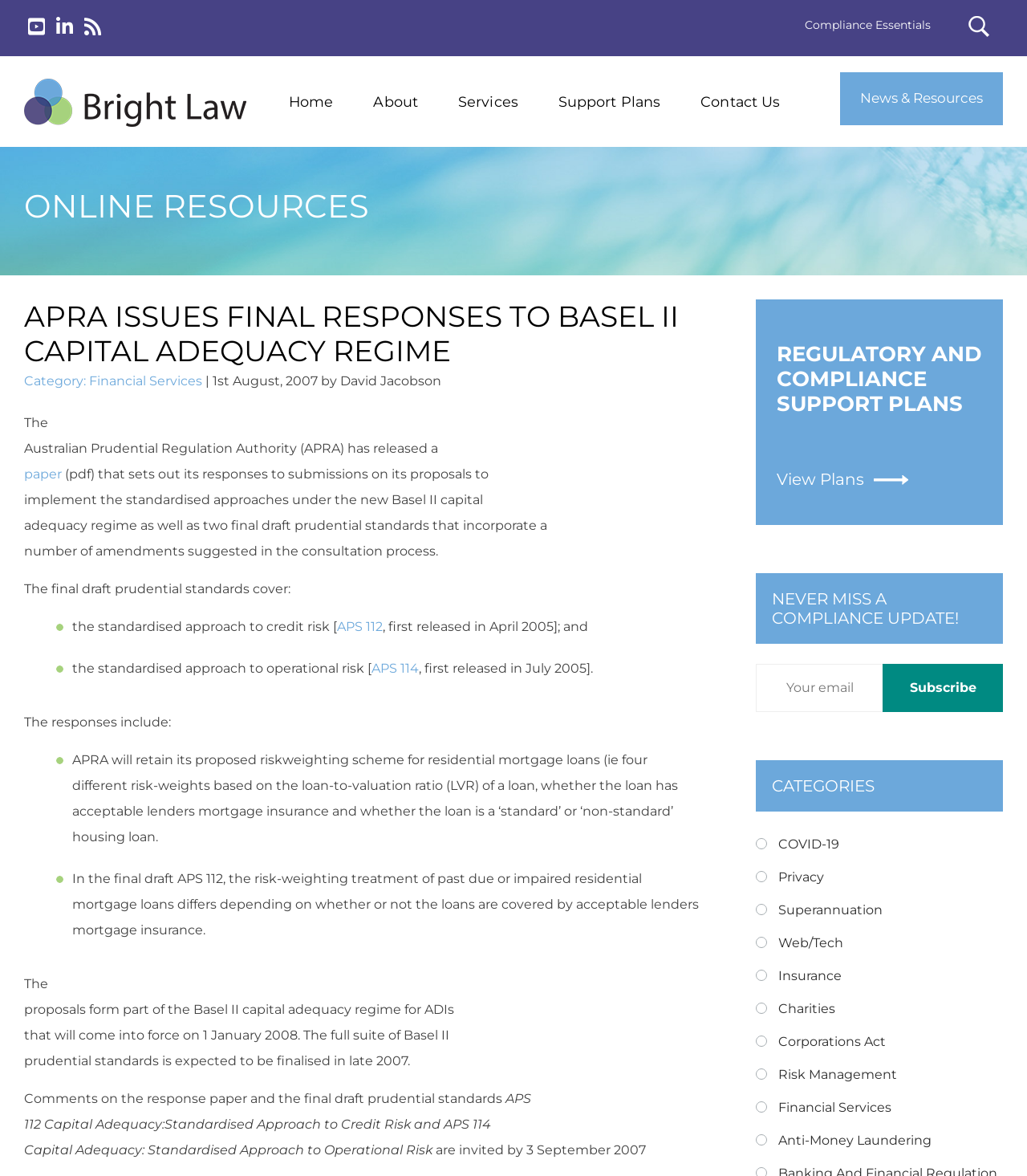Could you specify the bounding box coordinates for the clickable section to complete the following instruction: "Click on the 'Financial Services' category"?

[0.331, 0.318, 0.43, 0.331]